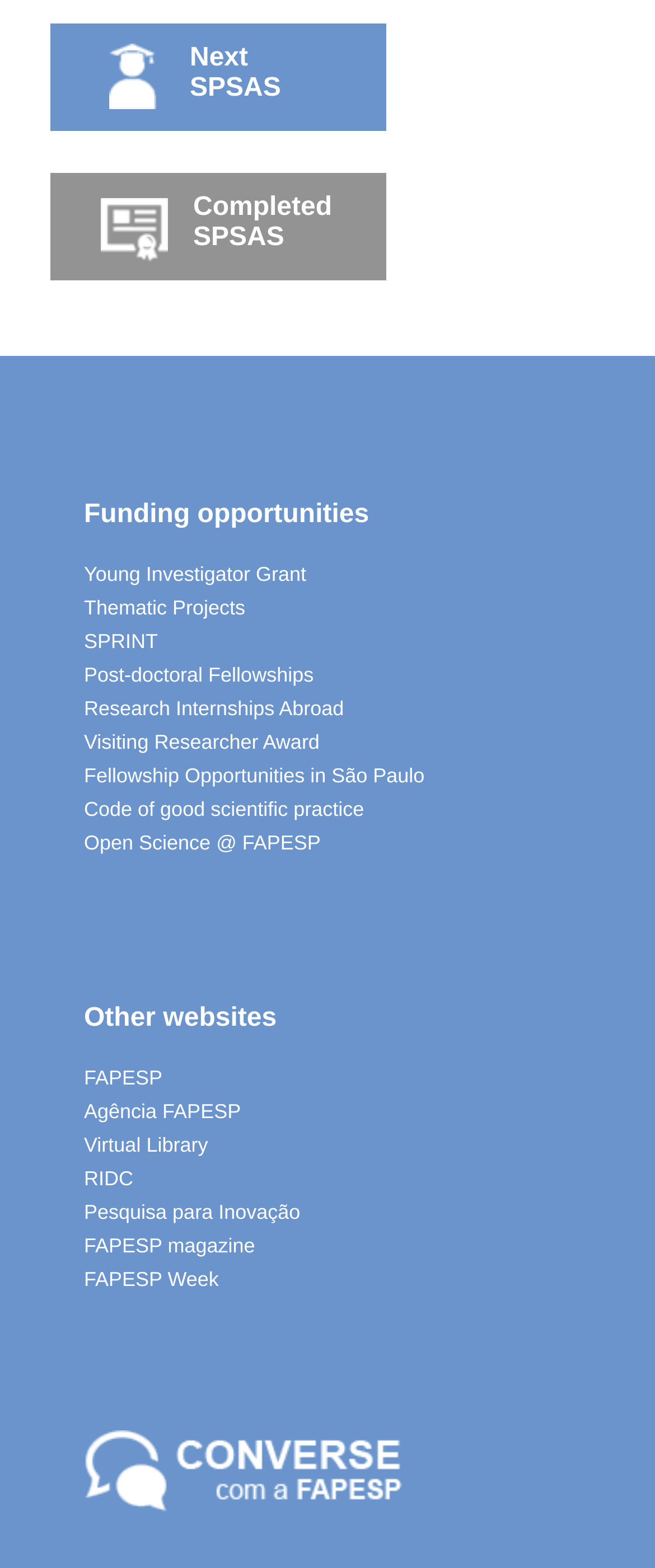What is the last link under 'Other websites'?
Refer to the image and give a detailed answer to the query.

I looked at the links under the 'Other websites' static text and found that the last link is 'FAPESP Week'.